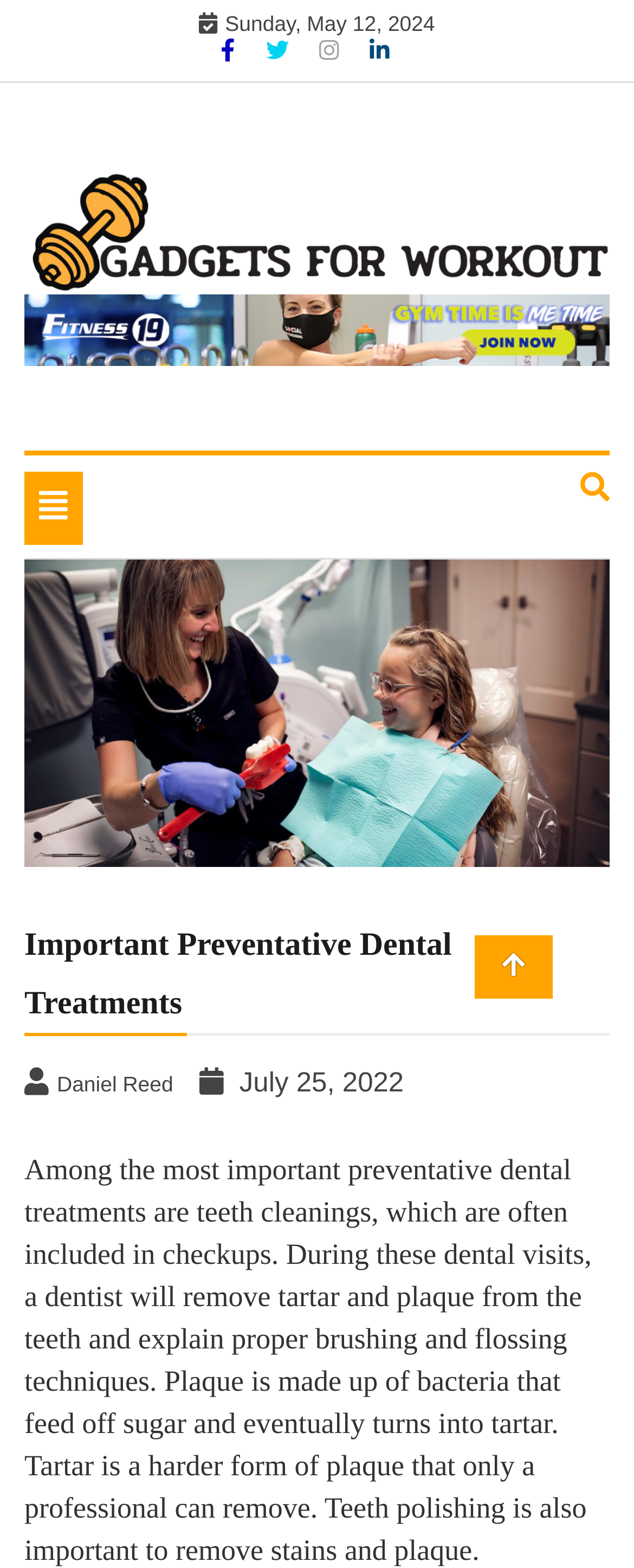From the webpage screenshot, identify the region described by title="Facebook". Provide the bounding box coordinates as (top-left x, top-left y, bottom-right x, bottom-right y), with each value being a floating point number between 0 and 1.

[0.348, 0.024, 0.381, 0.04]